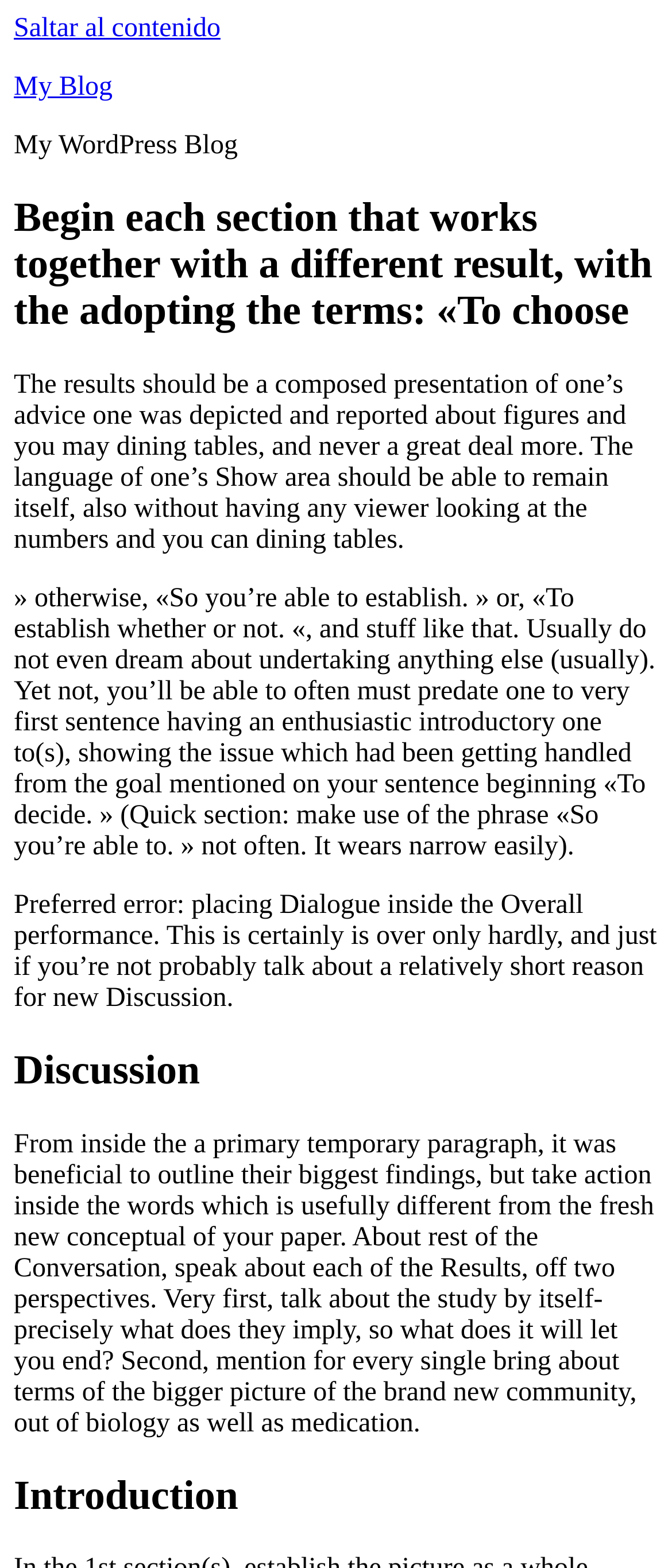Provide your answer to the question using just one word or phrase: What is the purpose of the introduction section?

To outline biggest findings